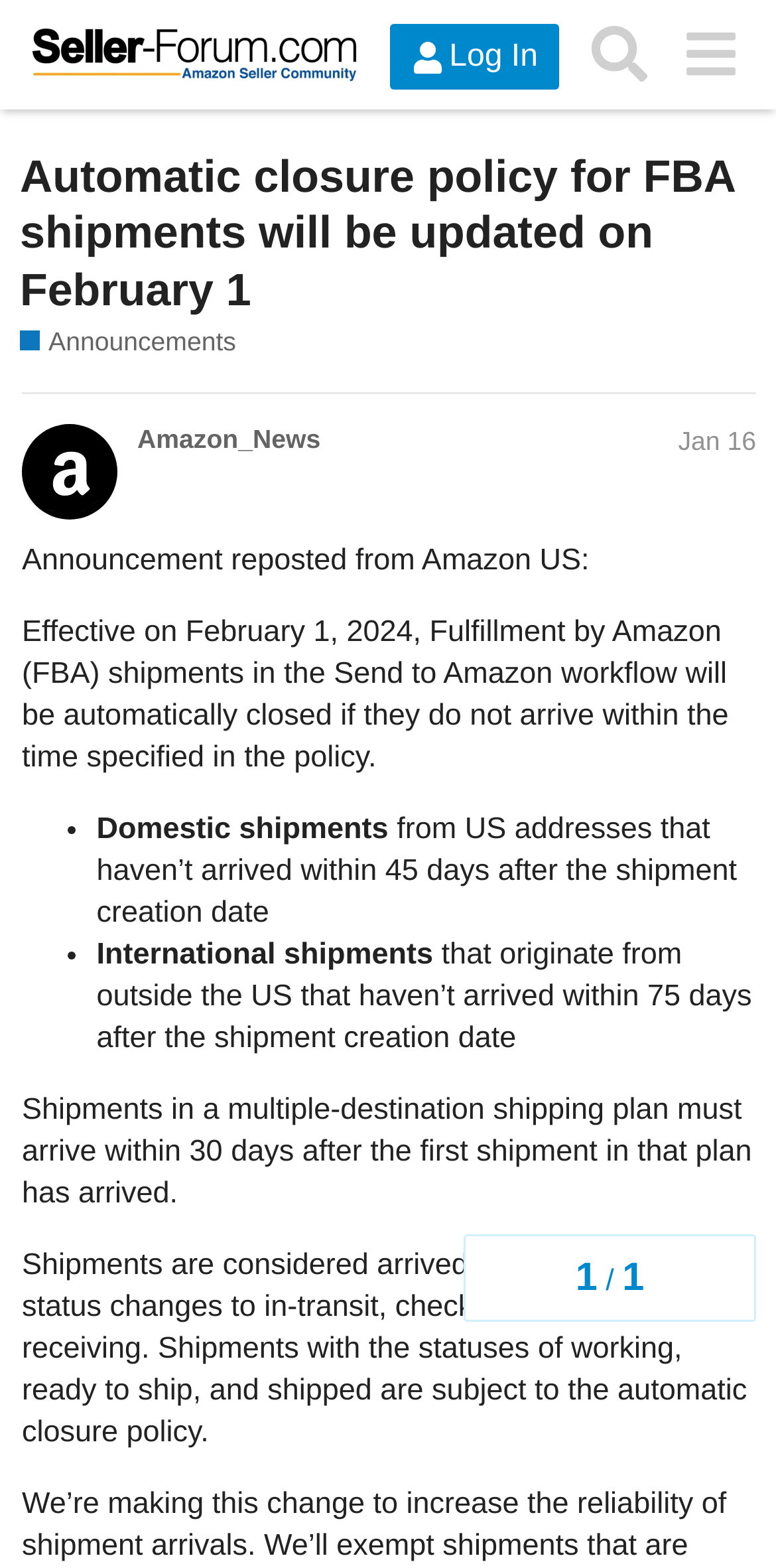Look at the image and answer the question in detail:
What is the purpose of this webpage?

Based on the content of the webpage, it appears to be an announcement from Amazon Seller Forum regarding an update to the Fulfillment by Amazon (FBA) shipment policy. The webpage provides details about the policy change and its effective date.